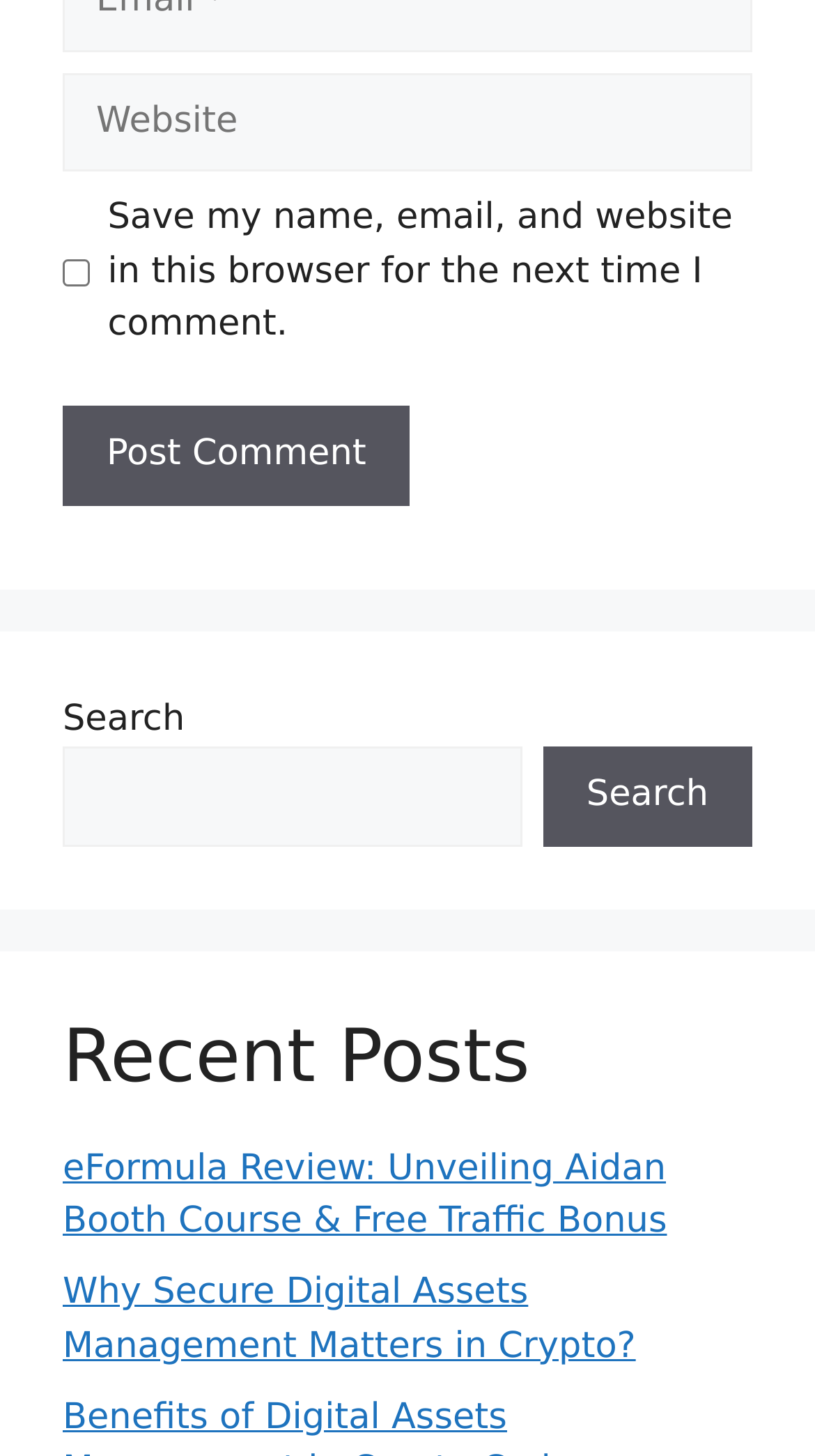What is the label of the textbox above the 'Post Comment' button?
Answer with a single word or phrase, using the screenshot for reference.

Website